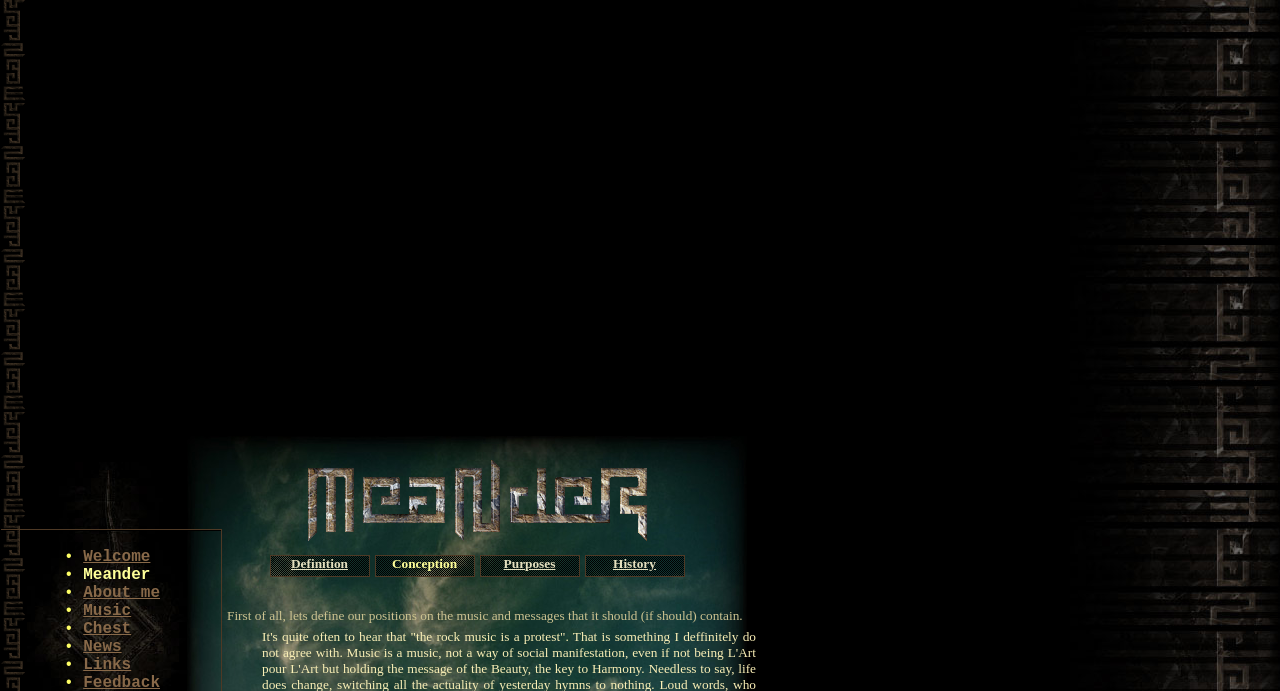Could you determine the bounding box coordinates of the clickable element to complete the instruction: "Check the 'News' page"? Provide the coordinates as four float numbers between 0 and 1, i.e., [left, top, right, bottom].

[0.065, 0.923, 0.095, 0.949]